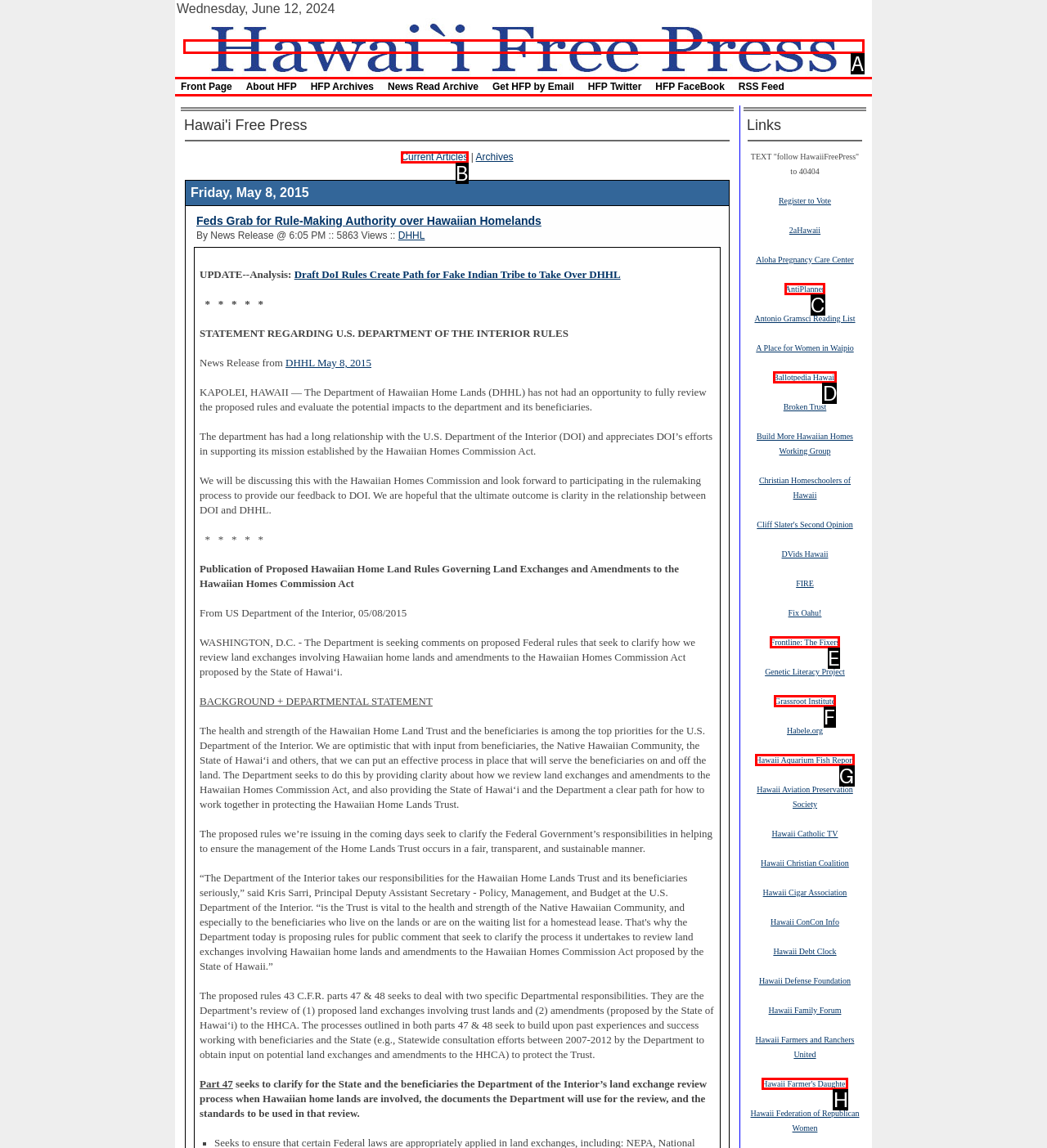With the description: Ballotpedia Hawaii, find the option that corresponds most closely and answer with its letter directly.

D